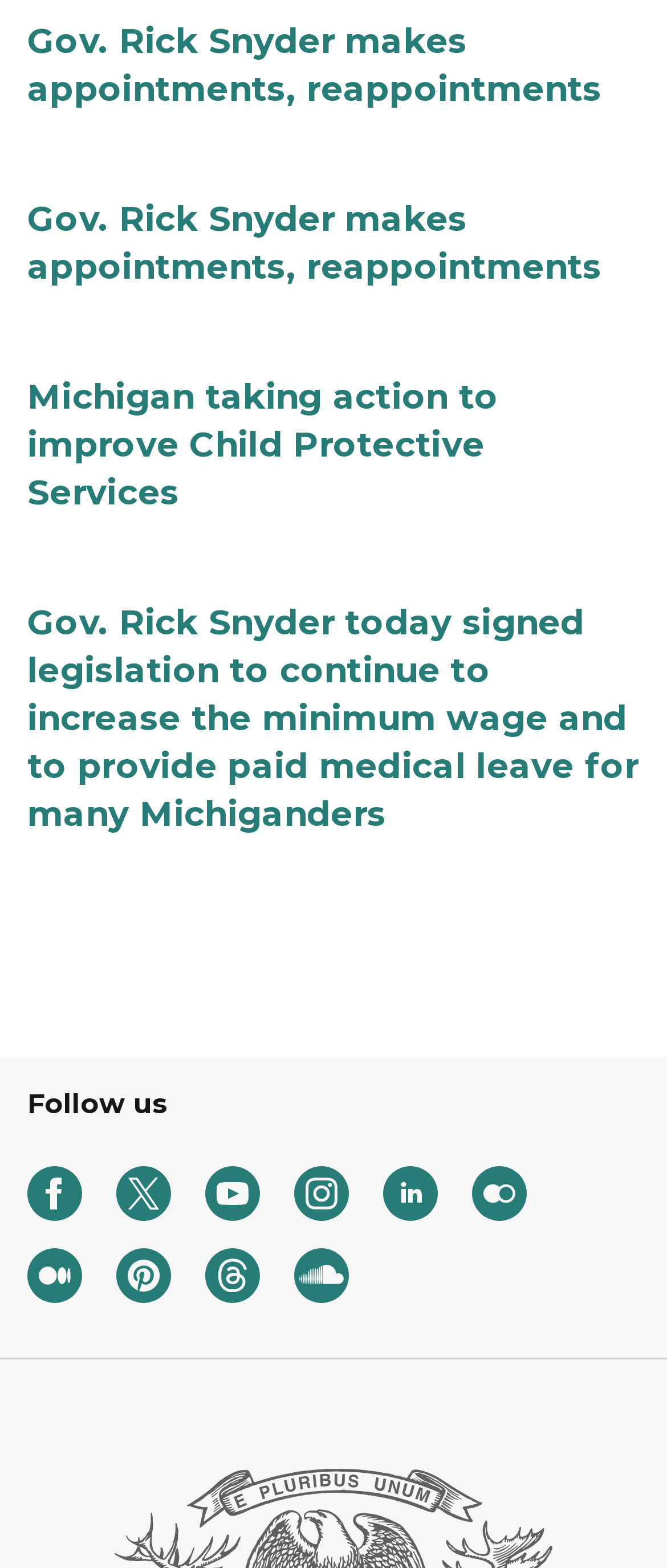By analyzing the image, answer the following question with a detailed response: How many social media links are available?

I counted the number of social media links available on the webpage, which are facebook, twitter, youtube, instagram, linkedin, flickr, medium, pinterest, and soundcloud.